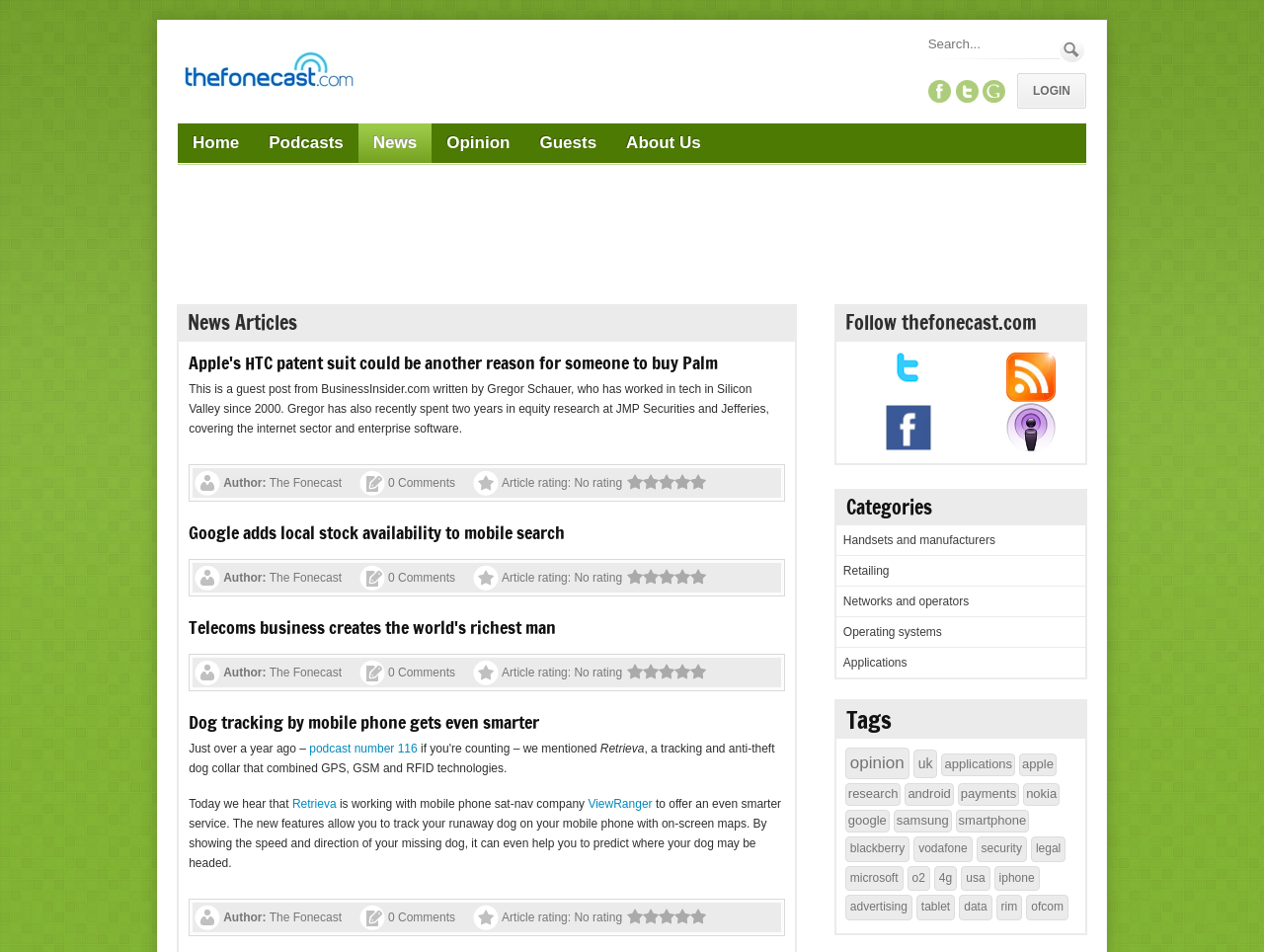Determine the bounding box coordinates for the clickable element required to fulfill the instruction: "Read the news article about Apple's HTC patent suit". Provide the coordinates as four float numbers between 0 and 1, i.e., [left, top, right, bottom].

[0.149, 0.367, 0.568, 0.394]